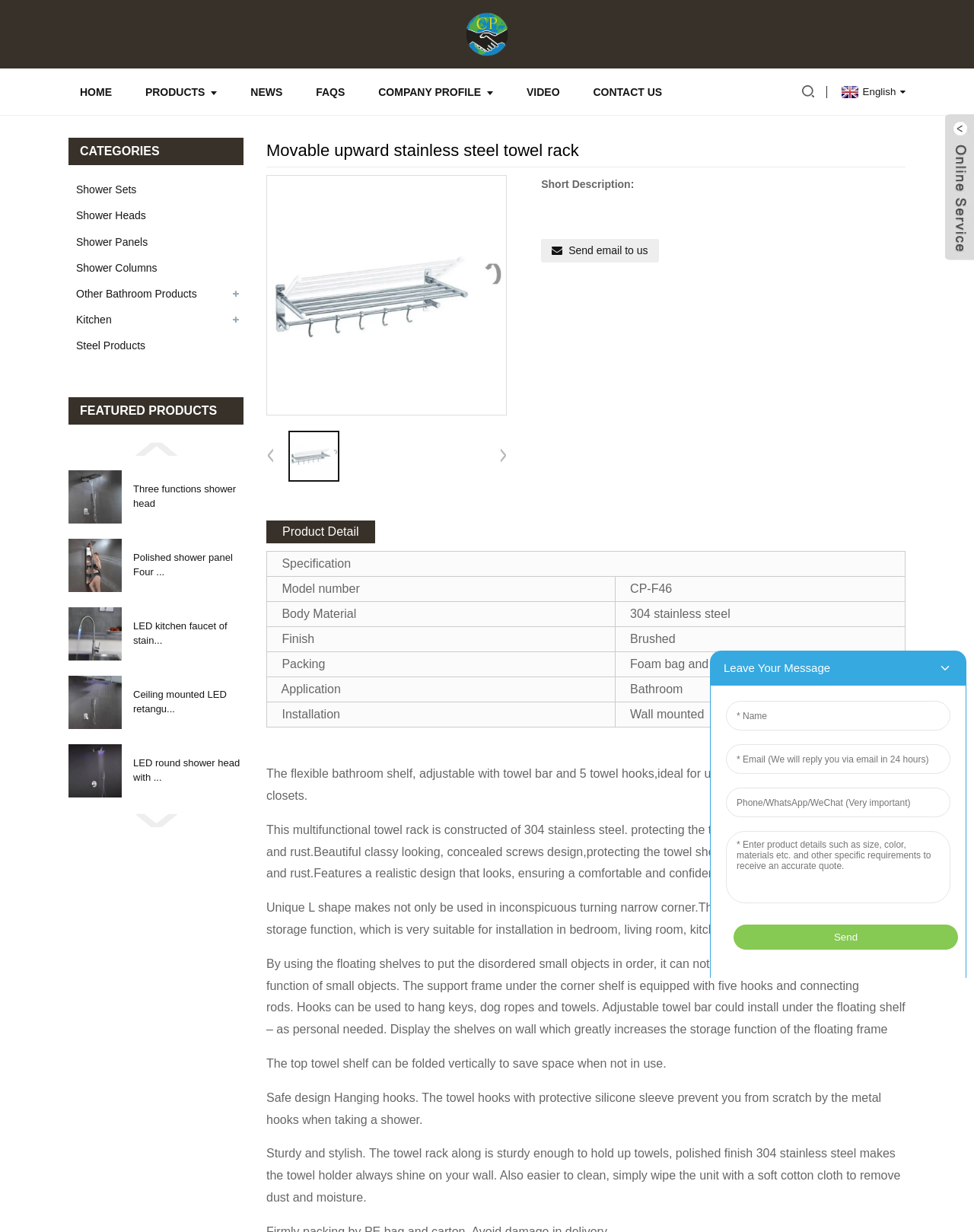Please find the bounding box for the following UI element description. Provide the coordinates in (top-left x, top-left y, bottom-right x, bottom-right y) format, with values between 0 and 1: parent_node: Three functions shower head

[0.07, 0.381, 0.125, 0.425]